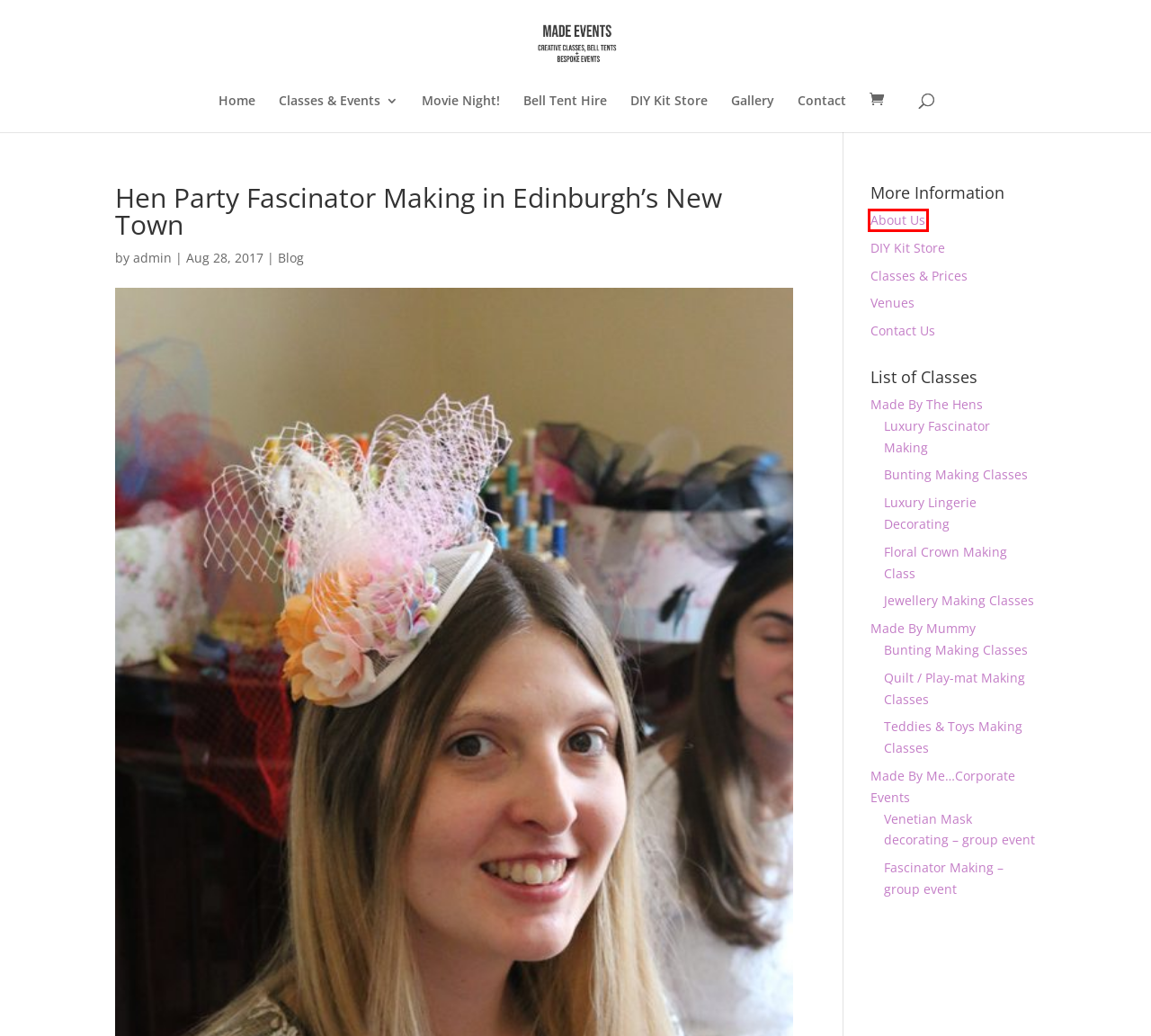Given a screenshot of a webpage with a red bounding box, please pick the webpage description that best fits the new webpage after clicking the element inside the bounding box. Here are the candidates:
A. Jewellery Making Classes | MADE EVENTS SCOTLAND
B. Blog | MADE EVENTS SCOTLAND
C. Venues | MADE EVENTS SCOTLAND
D. Contact Us | MADE EVENTS SCOTLAND
E. DIY Kit Store | MADE EVENTS SCOTLAND
F. Movie Night! | MADE EVENTS SCOTLAND
G. About Us | MADE EVENTS SCOTLAND
H. Bunting Making Classes | MADE EVENTS SCOTLAND

G